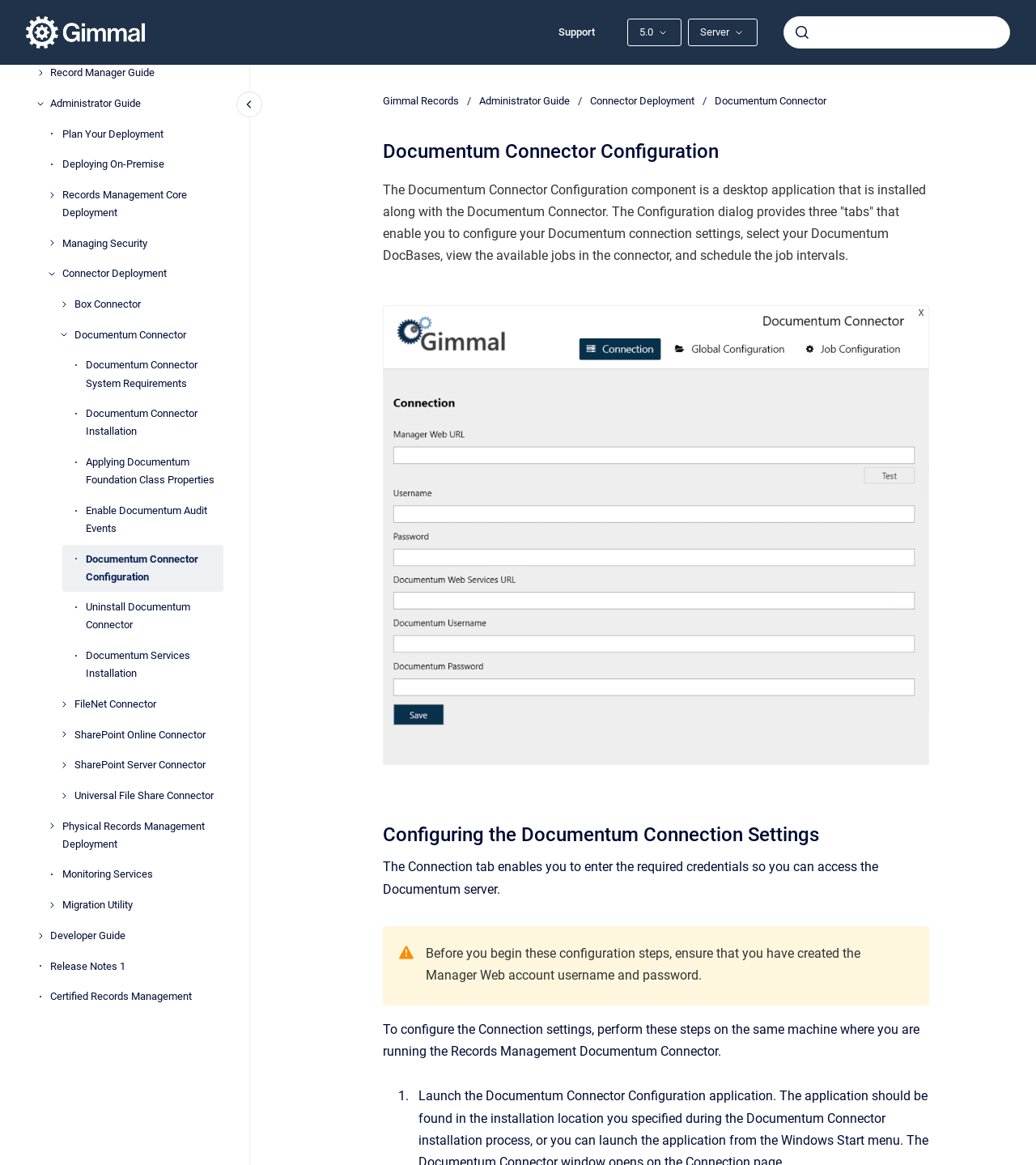Given the element description Locate A Barn Frame, specify the bounding box coordinates of the corresponding UI element in the format (top-left x, top-left y, bottom-right x, bottom-right y). All values must be between 0 and 1.

None